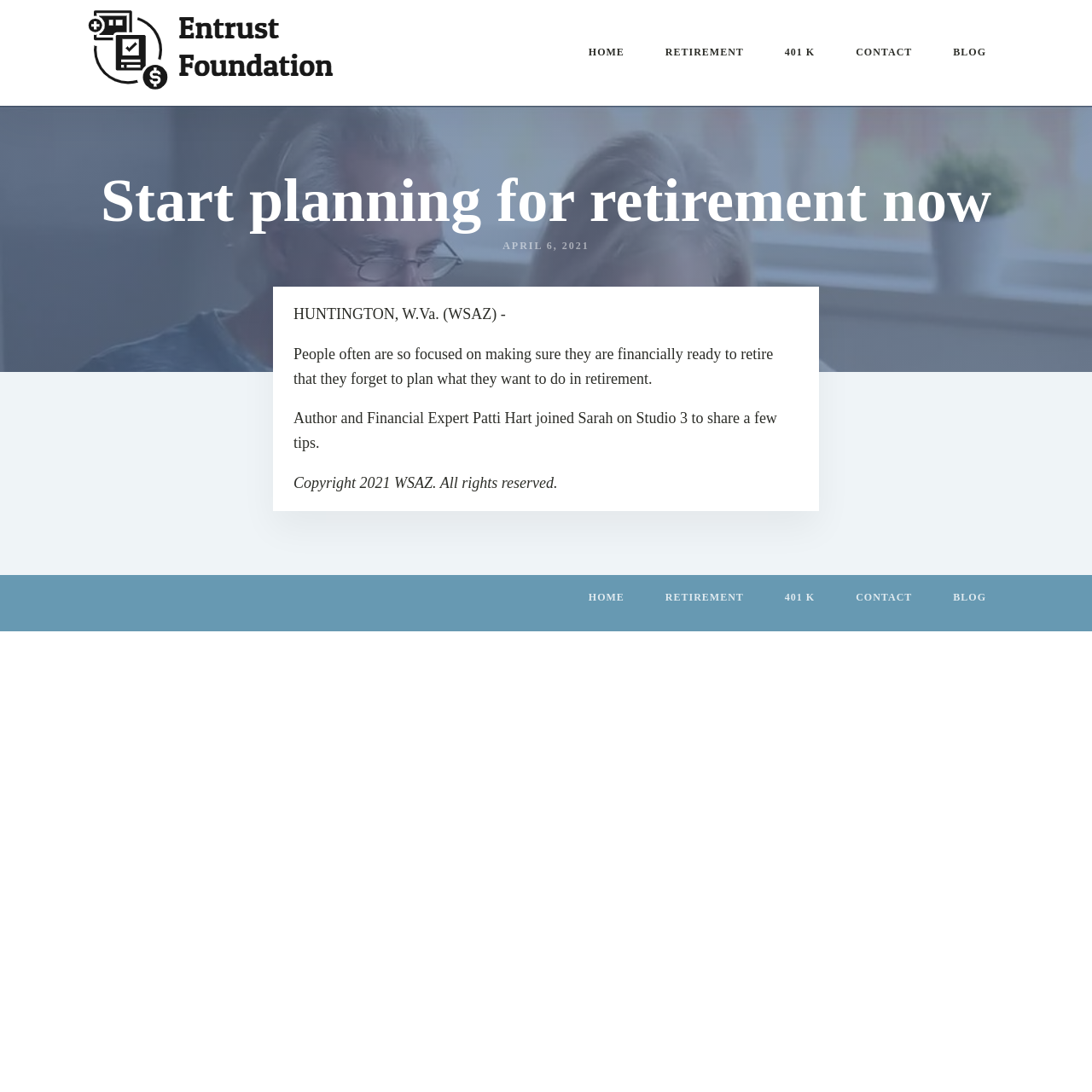Locate the bounding box coordinates of the UI element described by: "401 K". Provide the coordinates as four float numbers between 0 and 1, formatted as [left, top, right, bottom].

[0.7, 0.027, 0.765, 0.069]